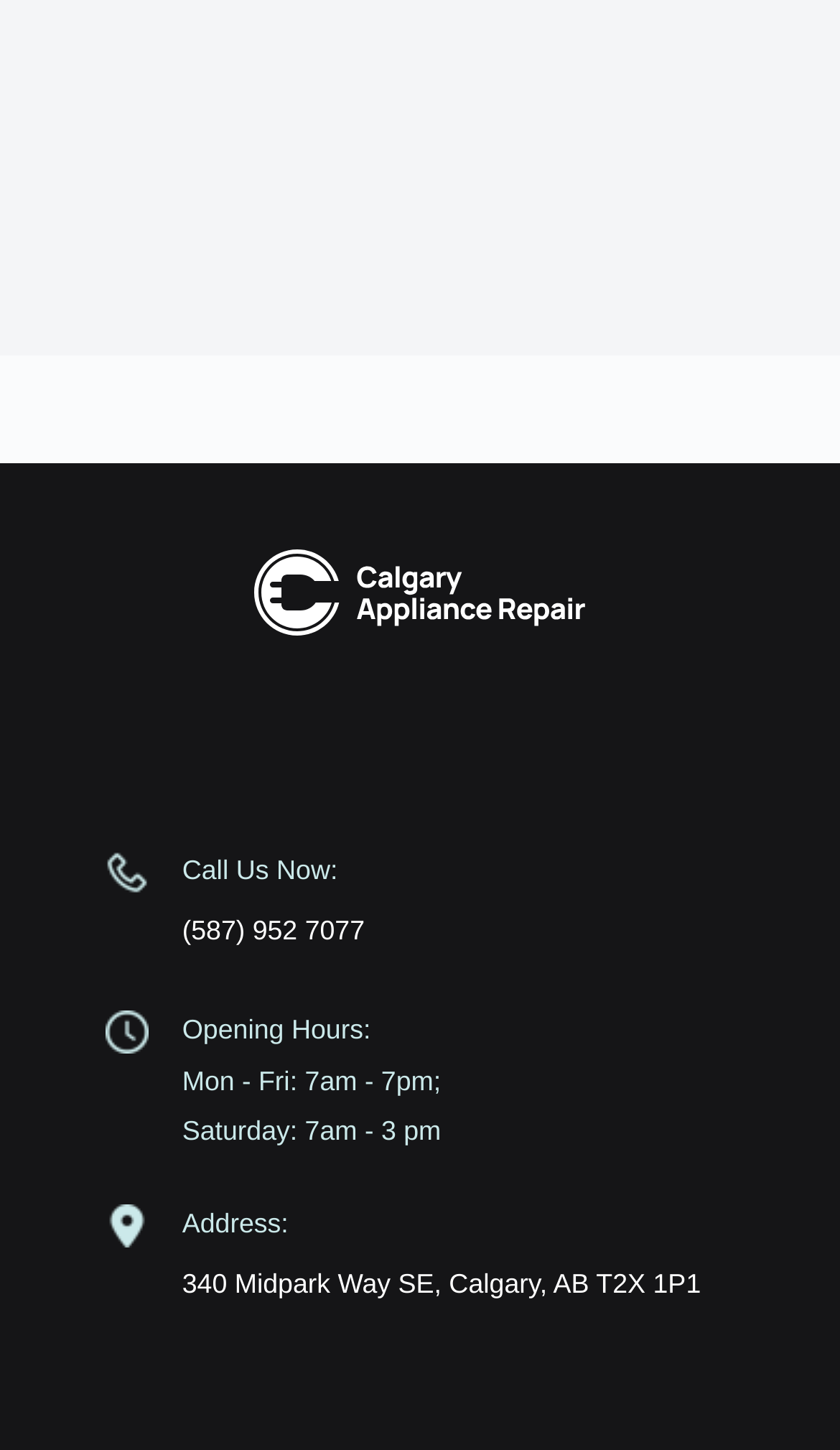What is the phone number to call?
Based on the screenshot, provide your answer in one word or phrase.

(587) 952 7077